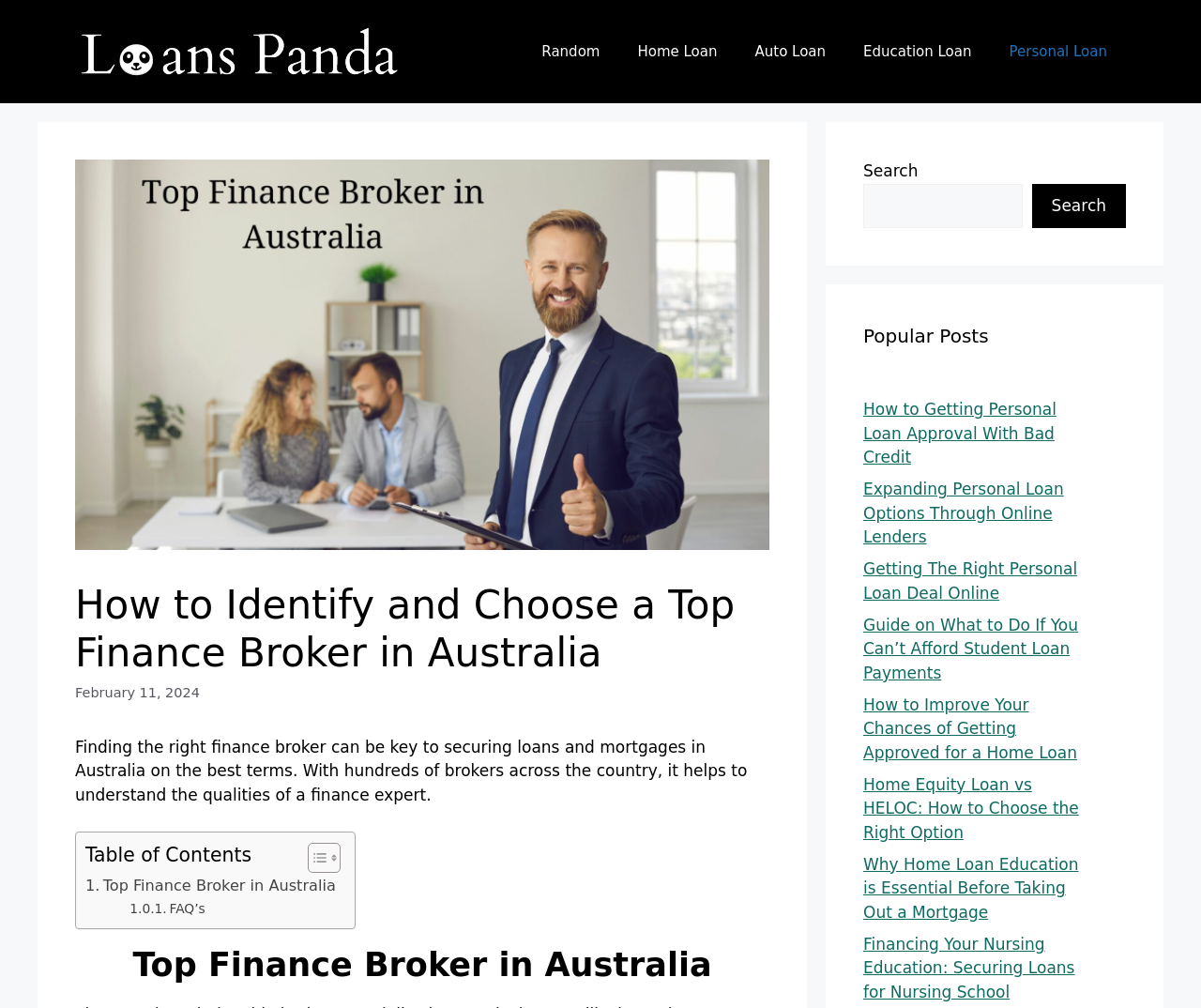Ascertain the bounding box coordinates for the UI element detailed here: "parent_node: Search name="s"". The coordinates should be provided as [left, top, right, bottom] with each value being a float between 0 and 1.

[0.719, 0.182, 0.851, 0.226]